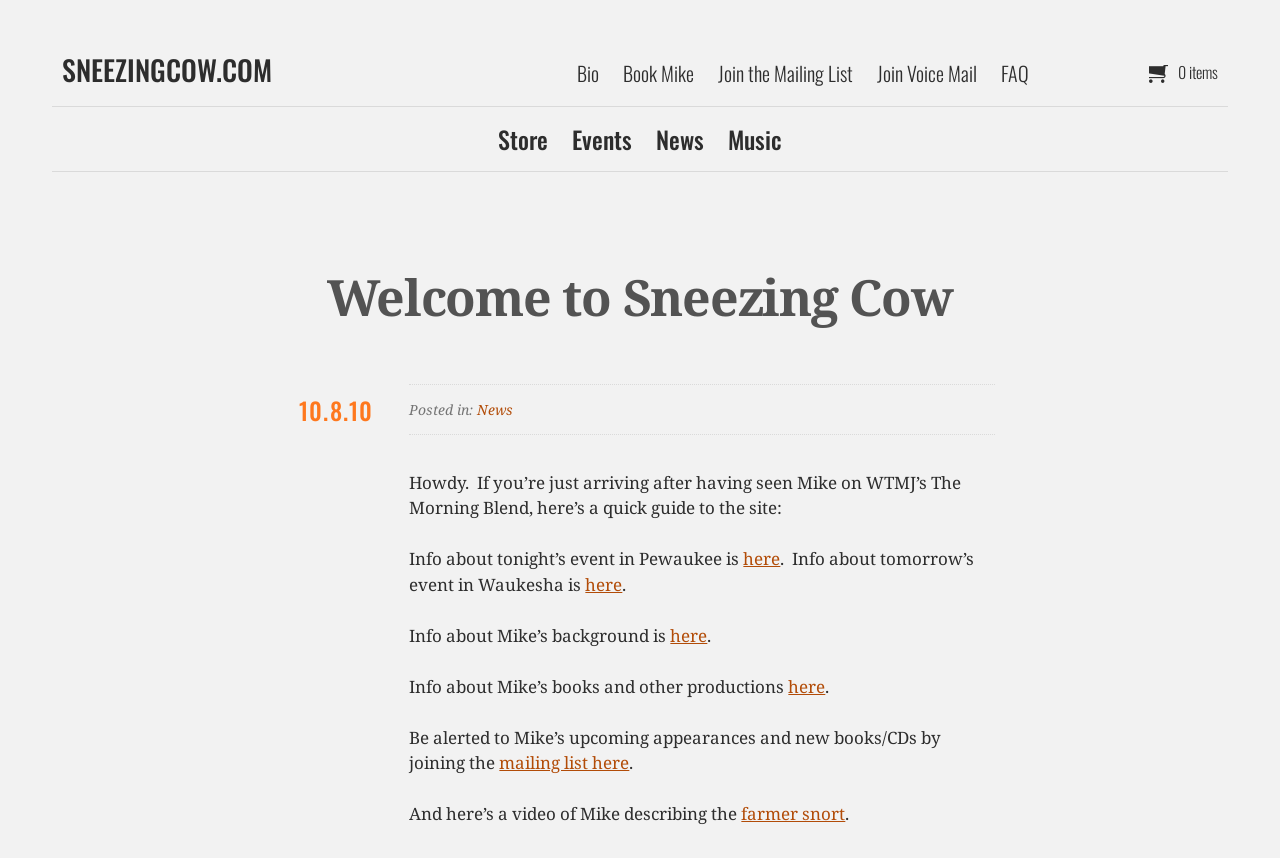Please identify the bounding box coordinates of the element on the webpage that should be clicked to follow this instruction: "Click on 'How do I ask Microsoft for help?'". The bounding box coordinates should be given as four float numbers between 0 and 1, formatted as [left, top, right, bottom].

None